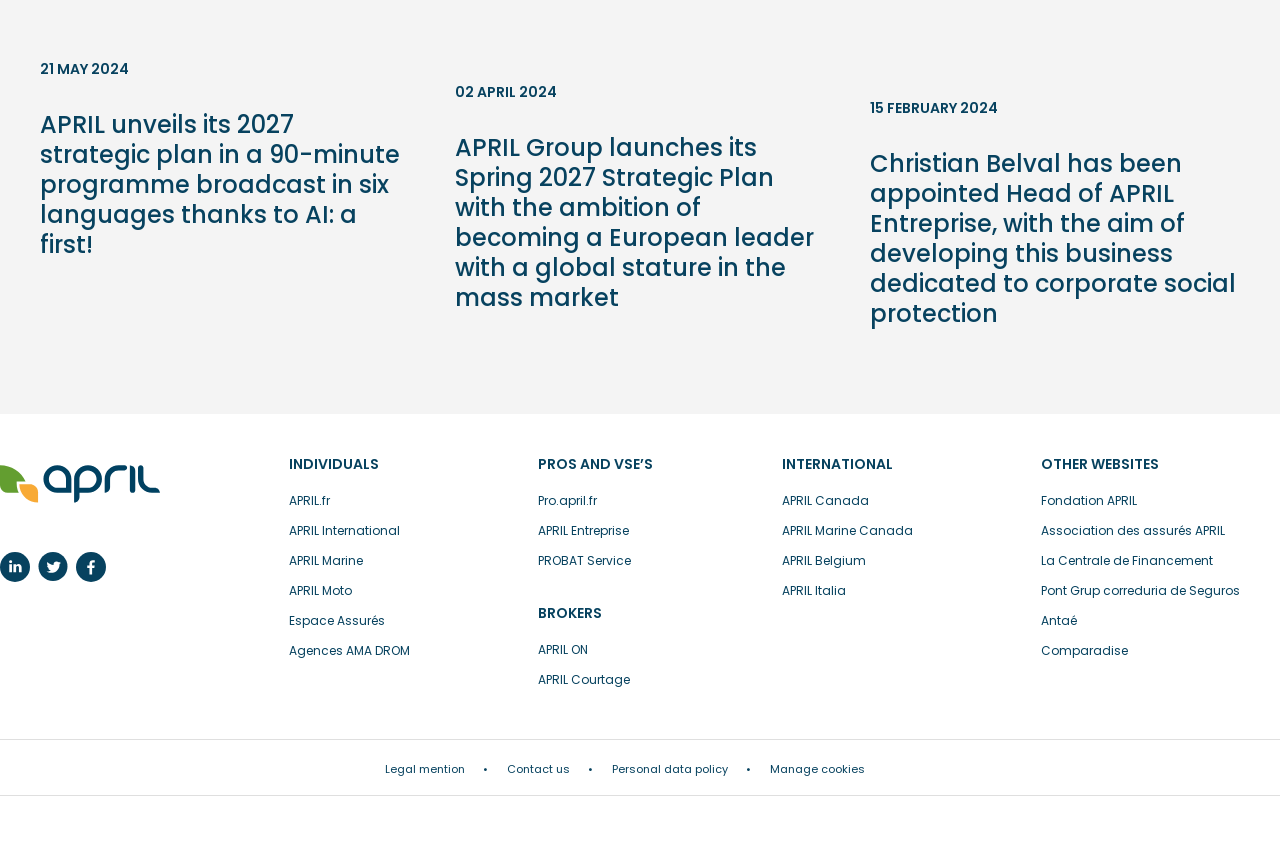Please specify the bounding box coordinates in the format (top-left x, top-left y, bottom-right x, bottom-right y), with all values as floating point numbers between 0 and 1. Identify the bounding box of the UI element described by: La Centrale de Financement

[0.813, 0.653, 0.948, 0.673]